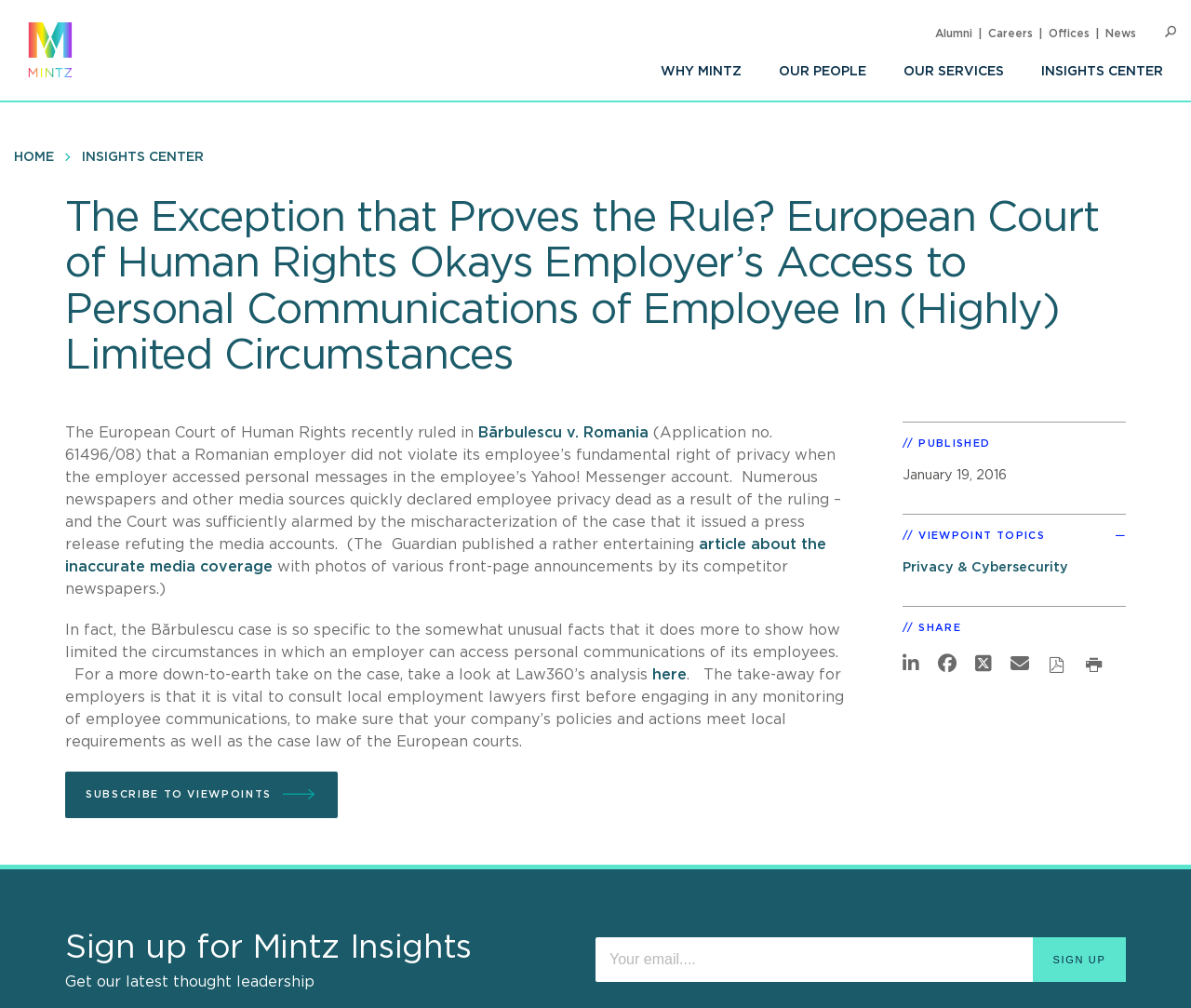Locate the bounding box coordinates of the UI element described by: "Subscribe To Viewpoints". Provide the coordinates as four float numbers between 0 and 1, formatted as [left, top, right, bottom].

[0.055, 0.765, 0.283, 0.812]